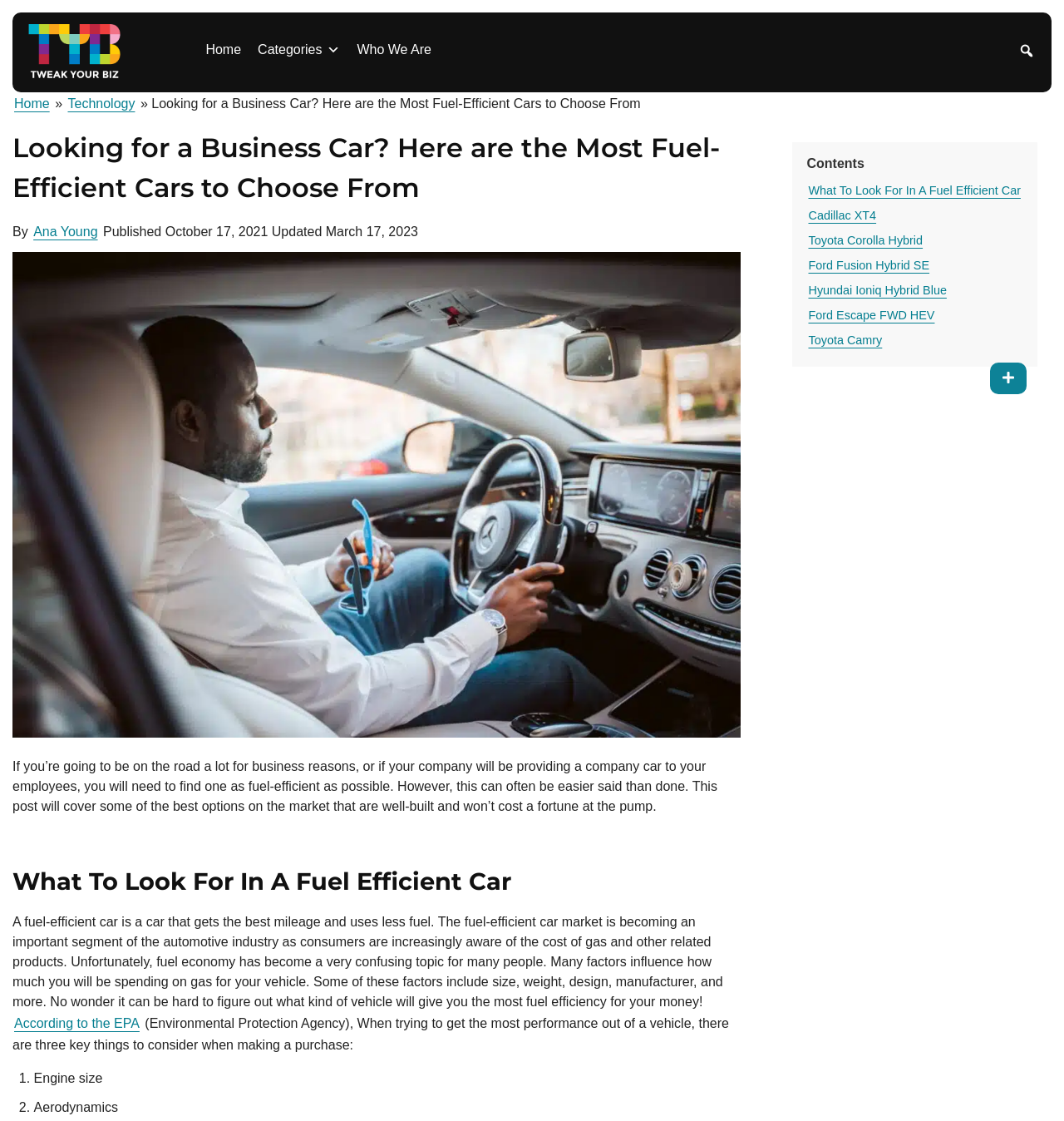Analyze the image and answer the question with as much detail as possible: 
What is the name of the car model mentioned after Toyota Corolla Hybrid?

The article lists several car models, and after mentioning the Toyota Corolla Hybrid, it mentions the Ford Fusion Hybrid SE.